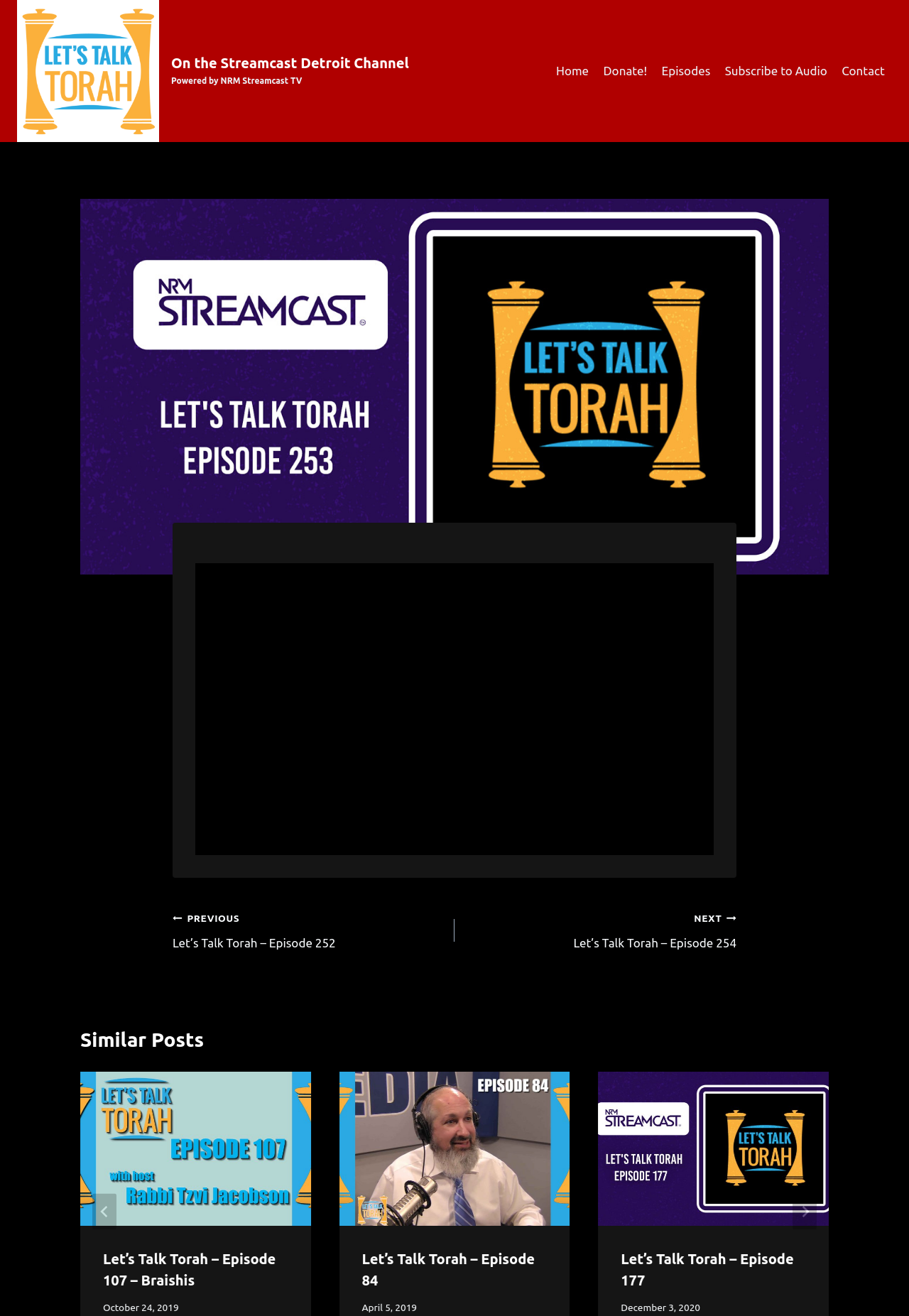Locate the bounding box coordinates of the clickable area to execute the instruction: "Play the video in the iframe". Provide the coordinates as four float numbers between 0 and 1, represented as [left, top, right, bottom].

[0.215, 0.428, 0.785, 0.65]